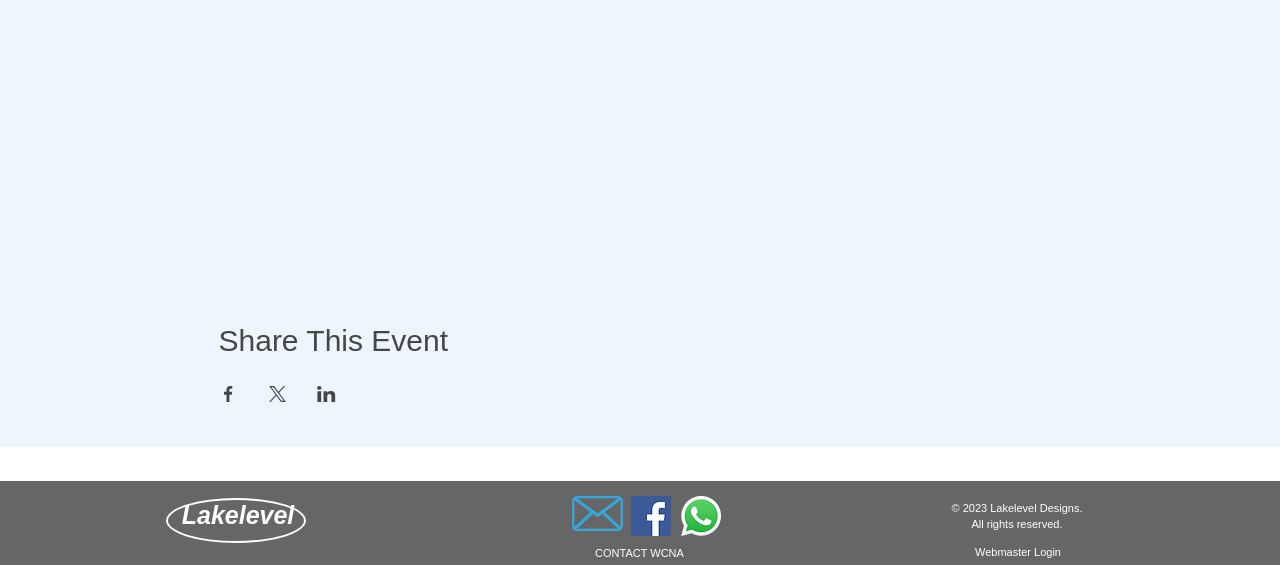Locate the bounding box of the UI element described in the following text: "CONTACT WCNA".

[0.465, 0.969, 0.534, 0.99]